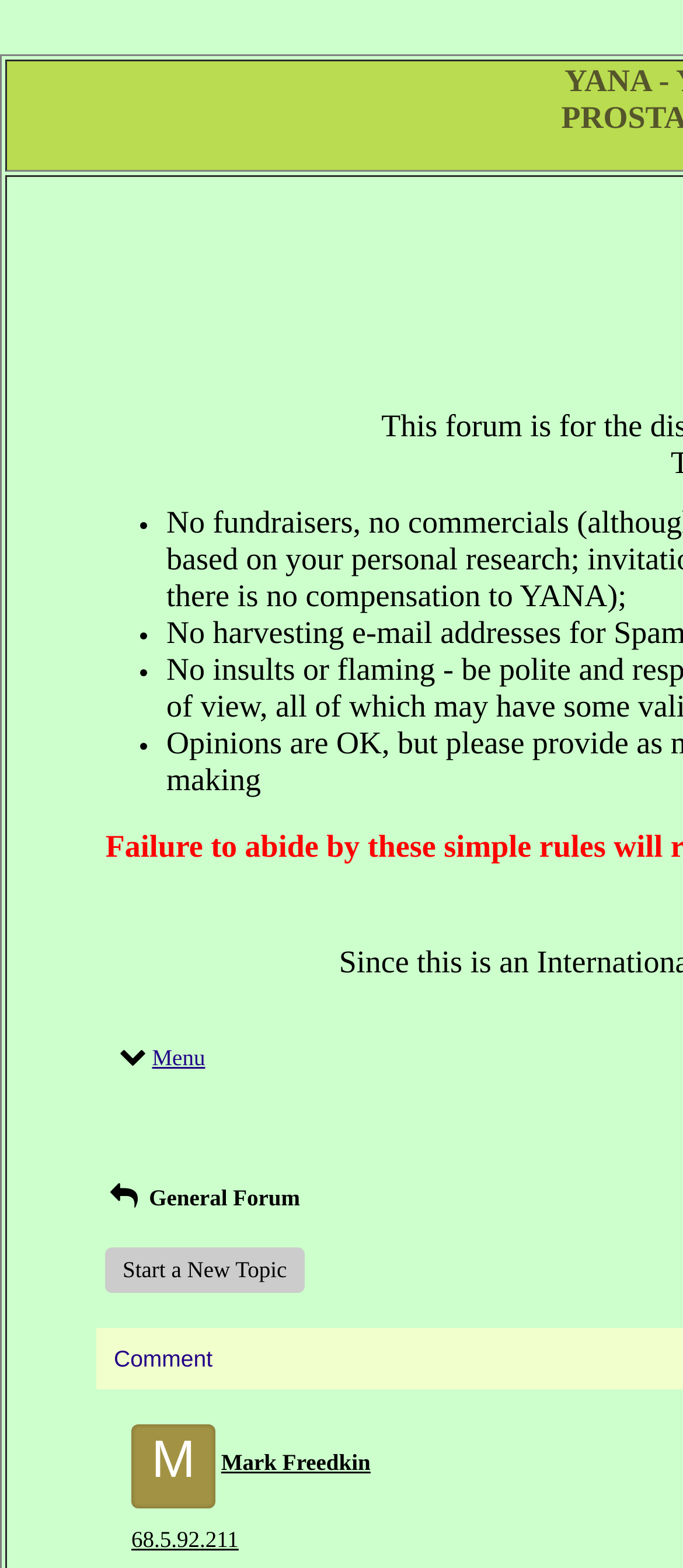Are there any navigation menus on the page?
Give a thorough and detailed response to the question.

Upon examining the webpage, I notice the presence of a menu icon () and a link labeled 'Menu' which suggests that there is a navigation menu available on the page. Additionally, there are other links such as 'Start a New Topic' and 'General Forum' that imply the existence of a navigation system.